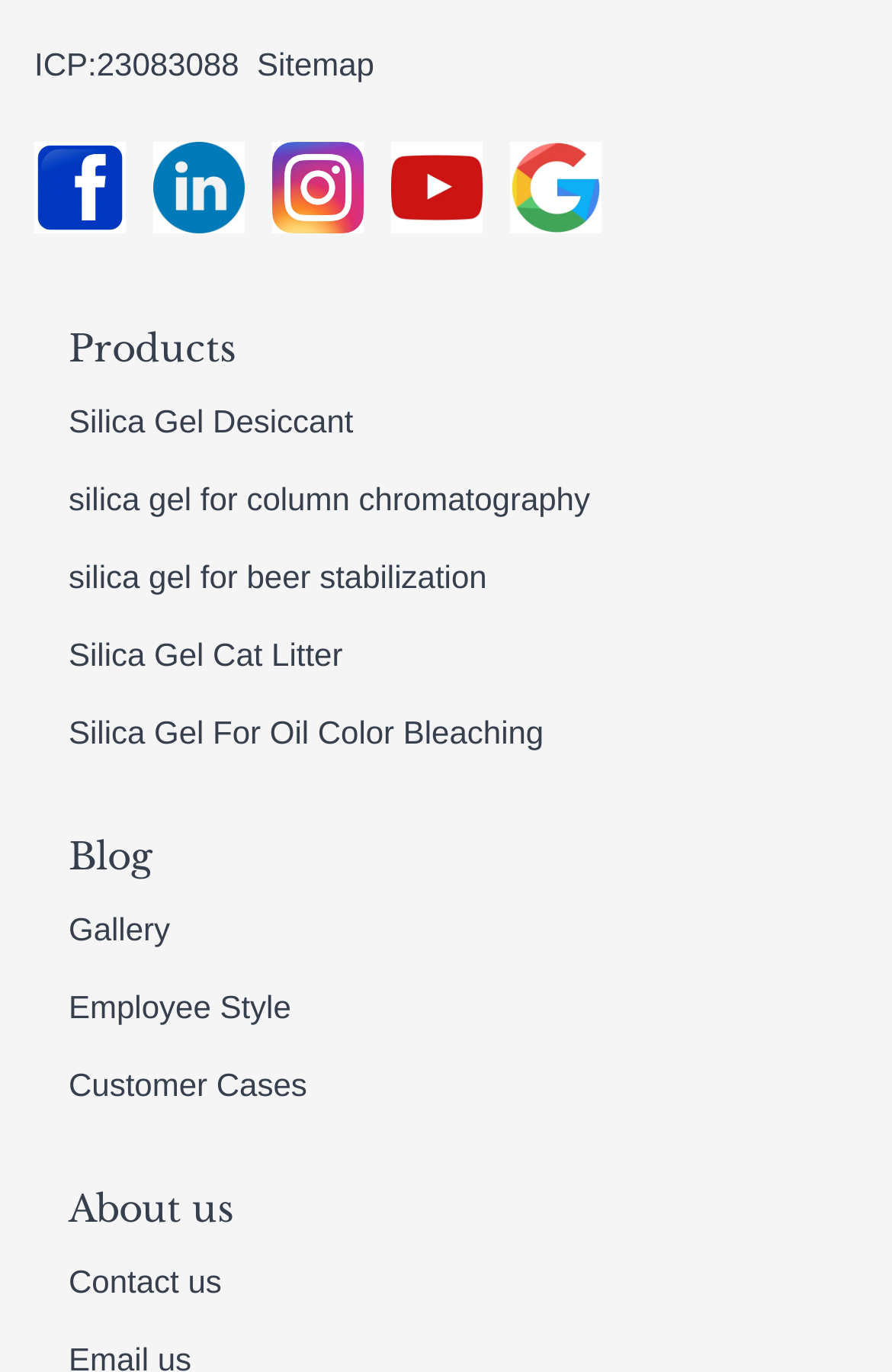Identify the coordinates of the bounding box for the element described below: "alt="google"". Return the coordinates as four float numbers between 0 and 1: [left, top, right, bottom].

[0.571, 0.128, 0.694, 0.155]